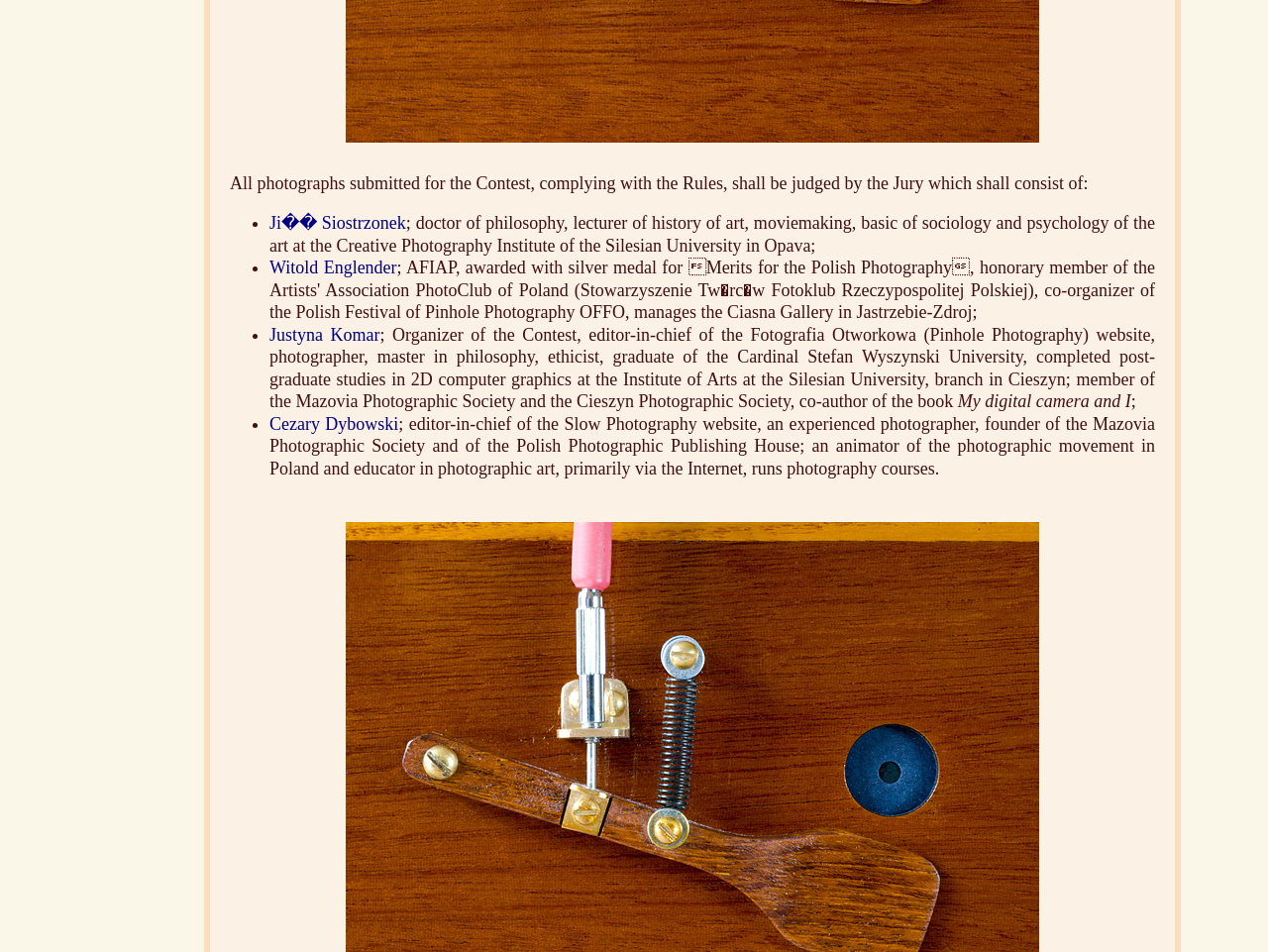Determine the bounding box coordinates of the UI element described by: "Browse Conditions".

None